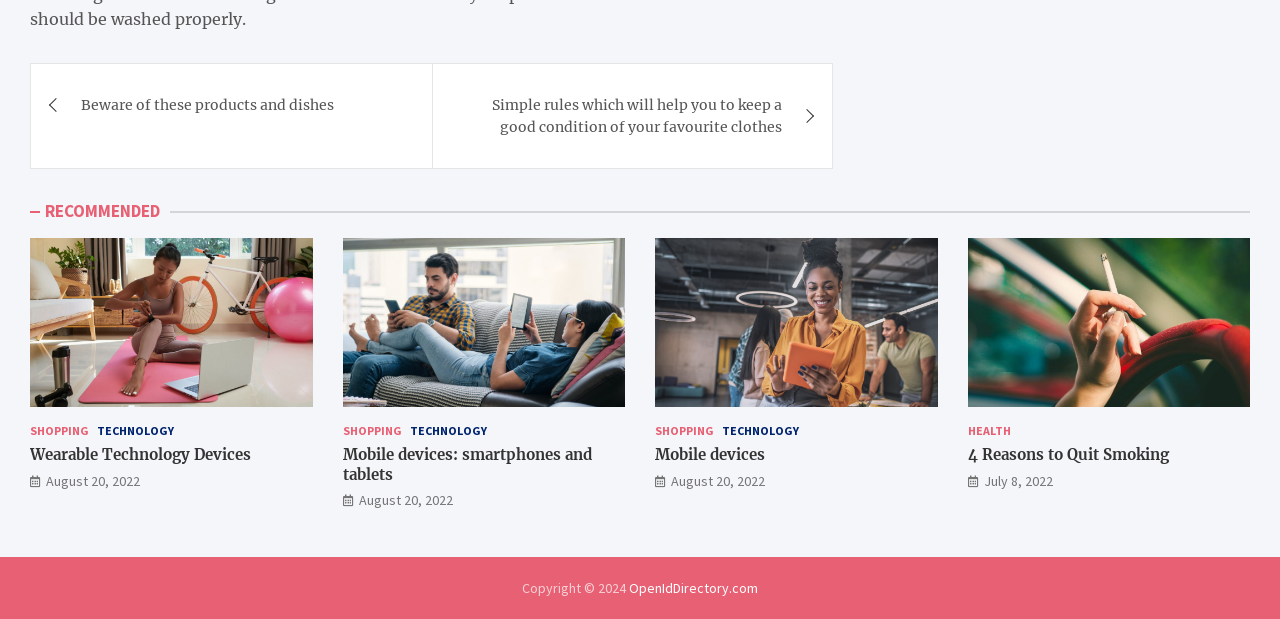Highlight the bounding box coordinates of the region I should click on to meet the following instruction: "Click on 'Beware of these products and dishes'".

[0.024, 0.103, 0.337, 0.236]